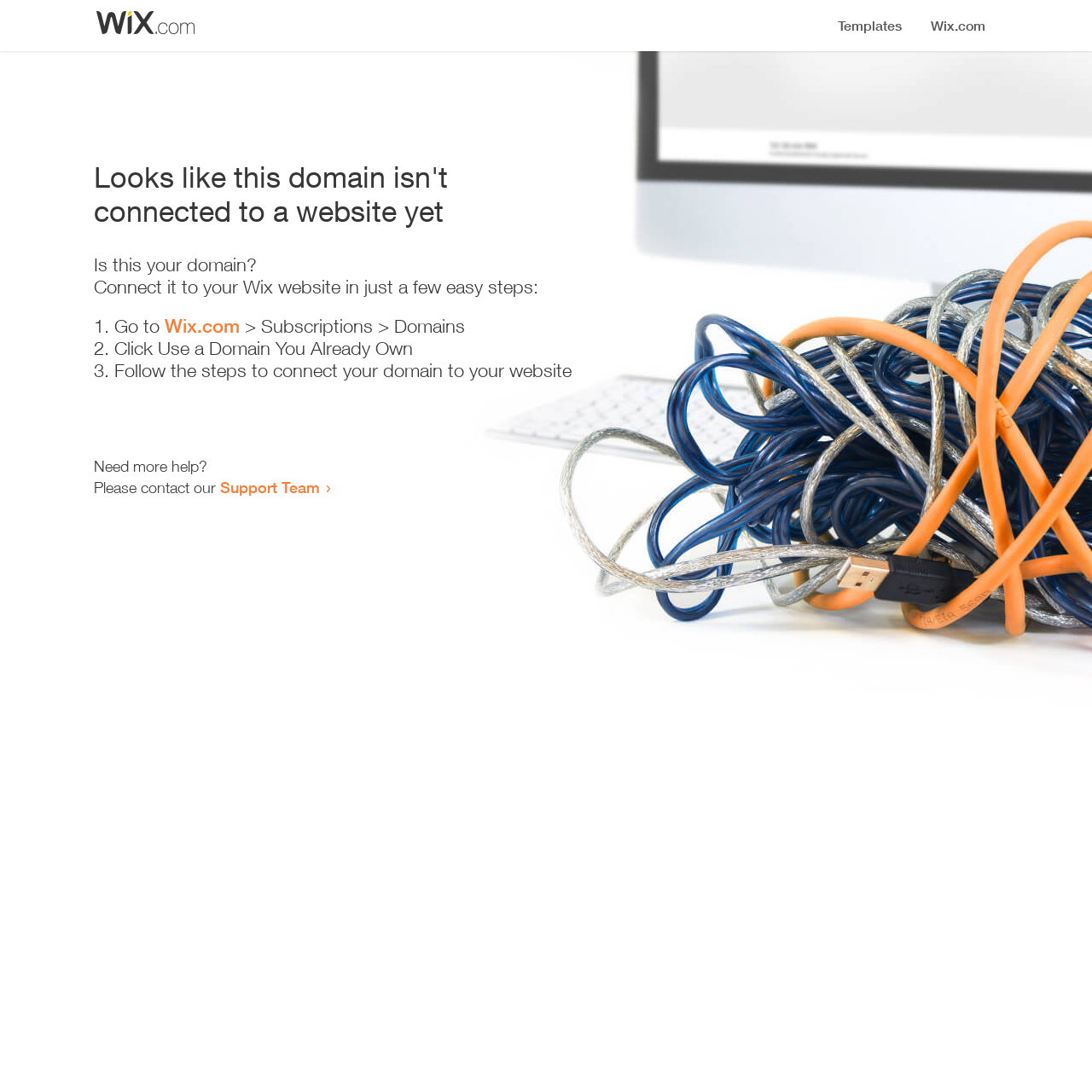Mark the bounding box of the element that matches the following description: "Wix.com".

[0.151, 0.288, 0.22, 0.309]